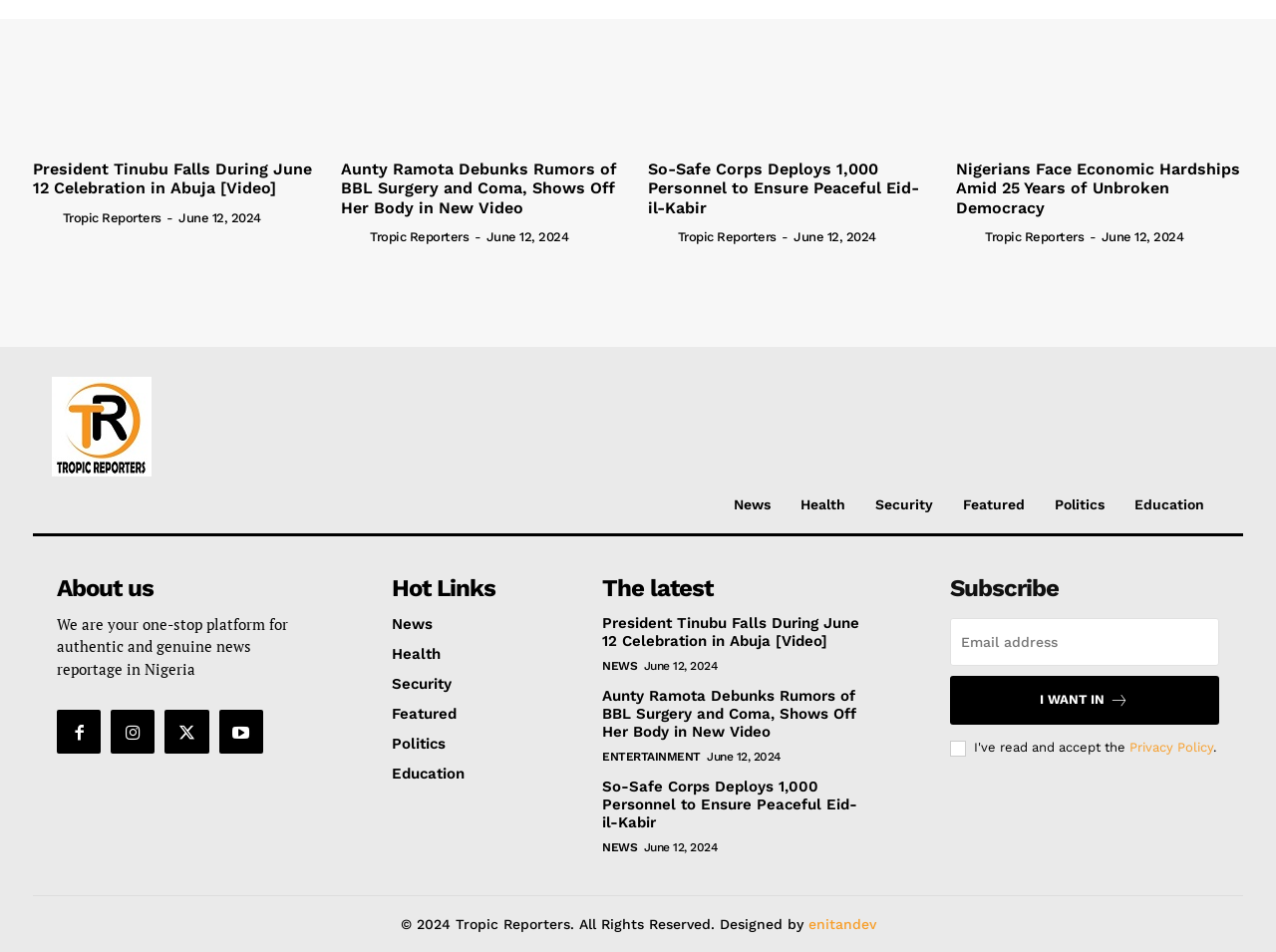What is the date of the news articles?
Please provide a single word or phrase as your answer based on the image.

June 12, 2024